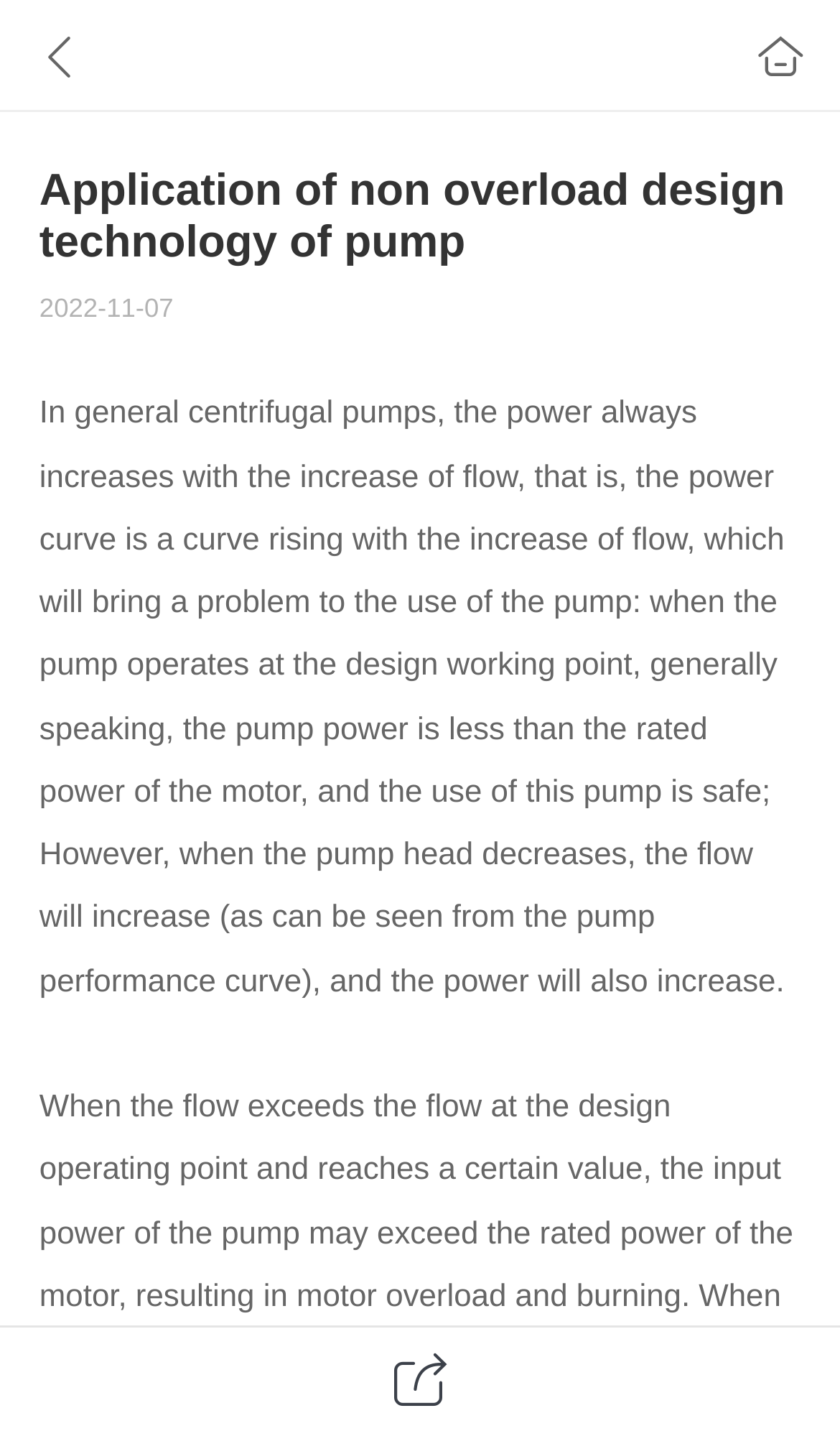Extract the primary header of the webpage and generate its text.

Application of non overload design technology of pump